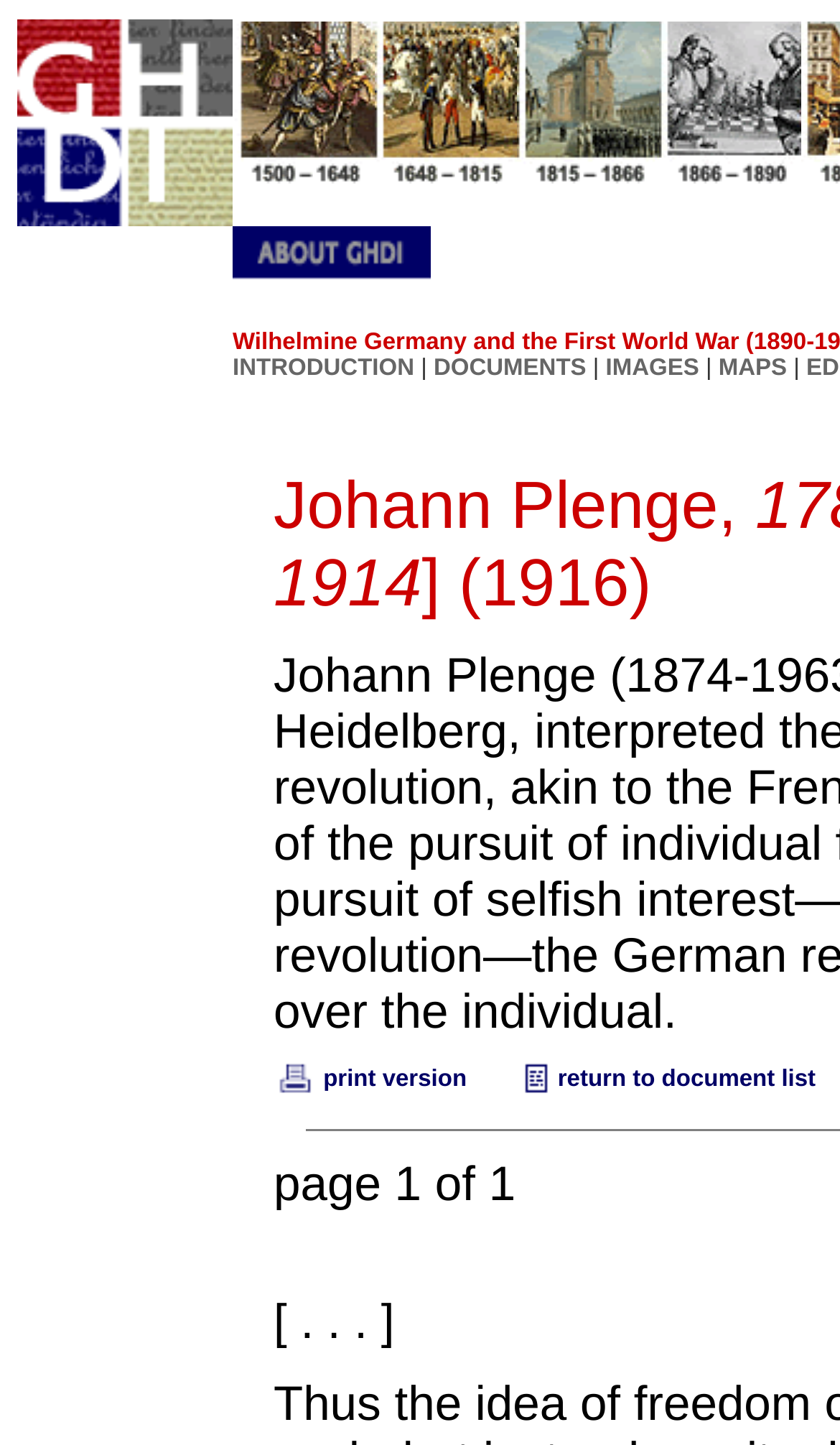Could you highlight the region that needs to be clicked to execute the instruction: "access MAPS"?

[0.855, 0.245, 0.937, 0.263]